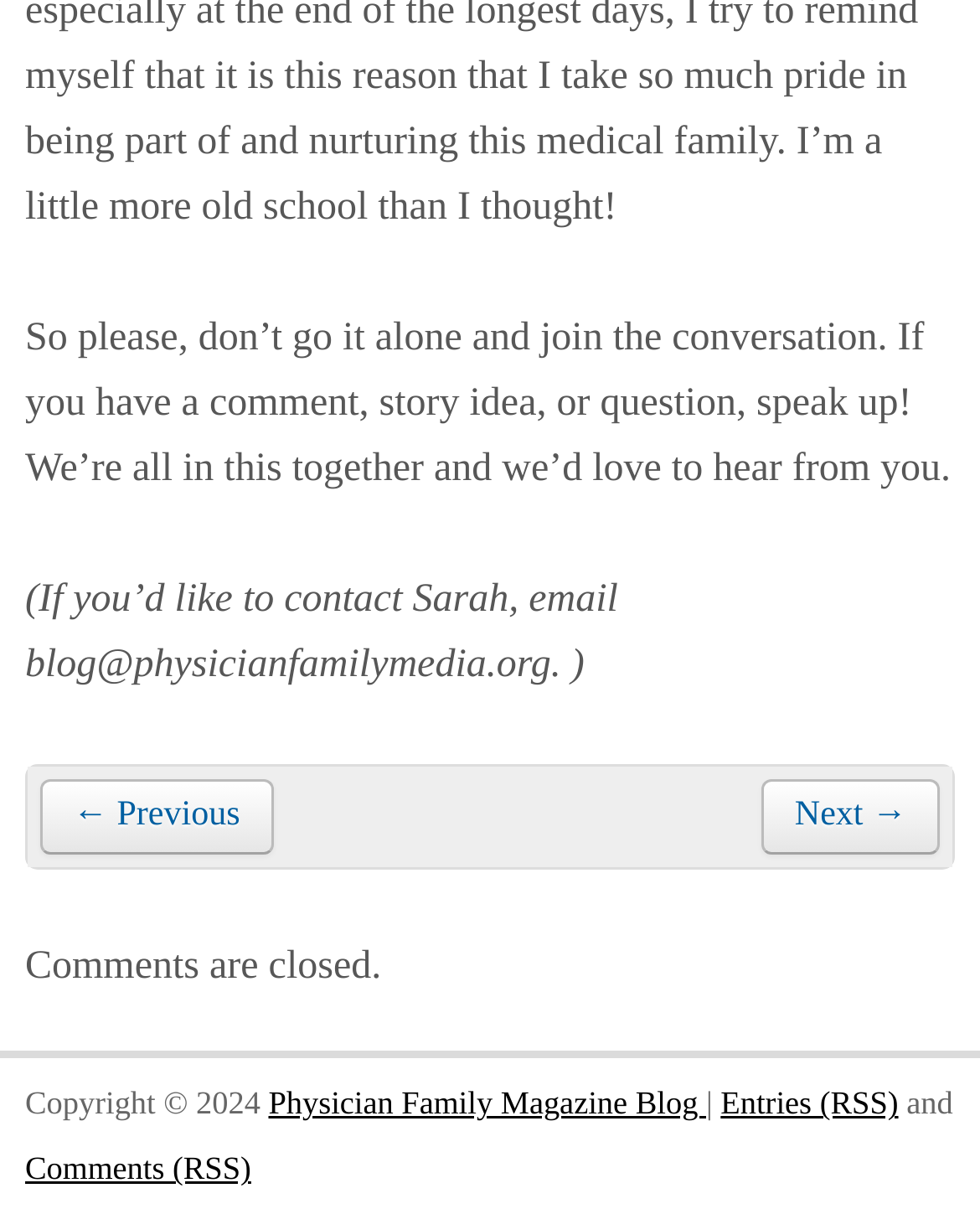Examine the image and give a thorough answer to the following question:
What is the status of comments on this webpage?

The status of comments can be found in the middle section of the webpage, where it explicitly states 'Comments are closed', indicating that users cannot leave comments on this webpage.